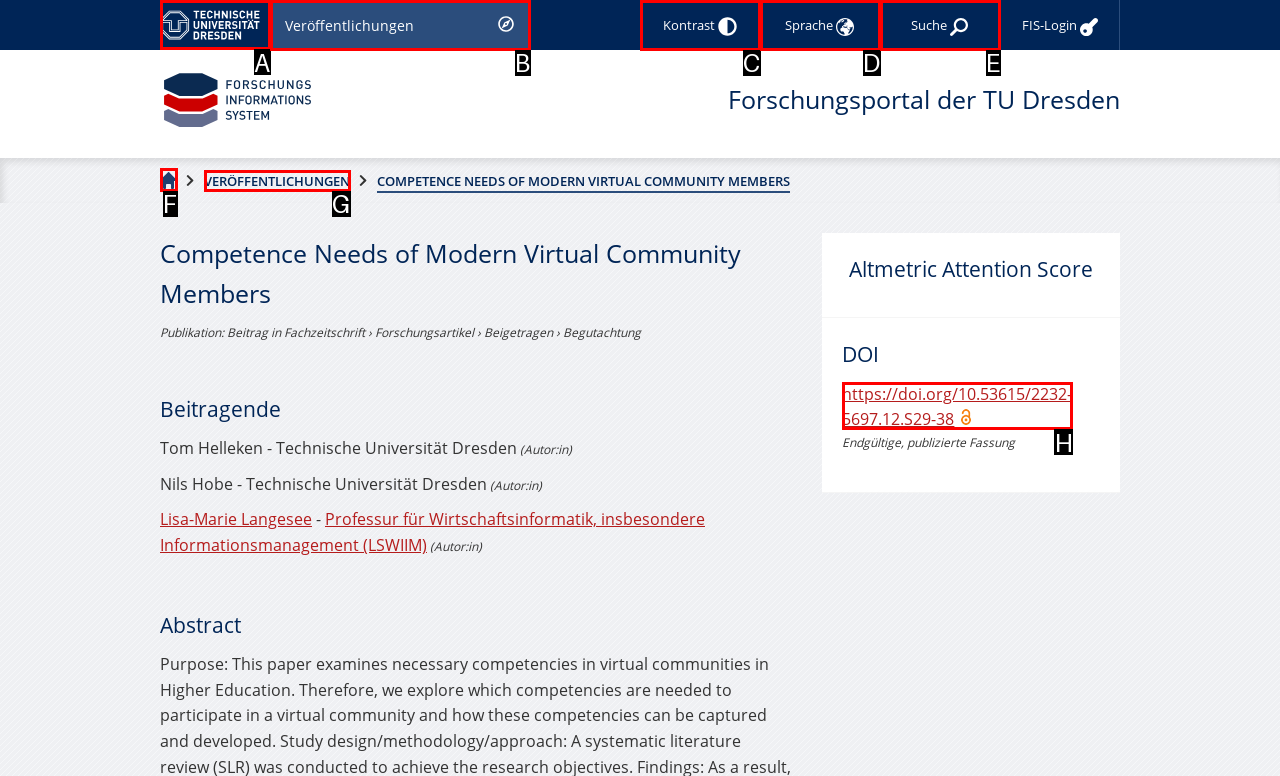Select the option I need to click to accomplish this task: Visit the publication DOI
Provide the letter of the selected choice from the given options.

H